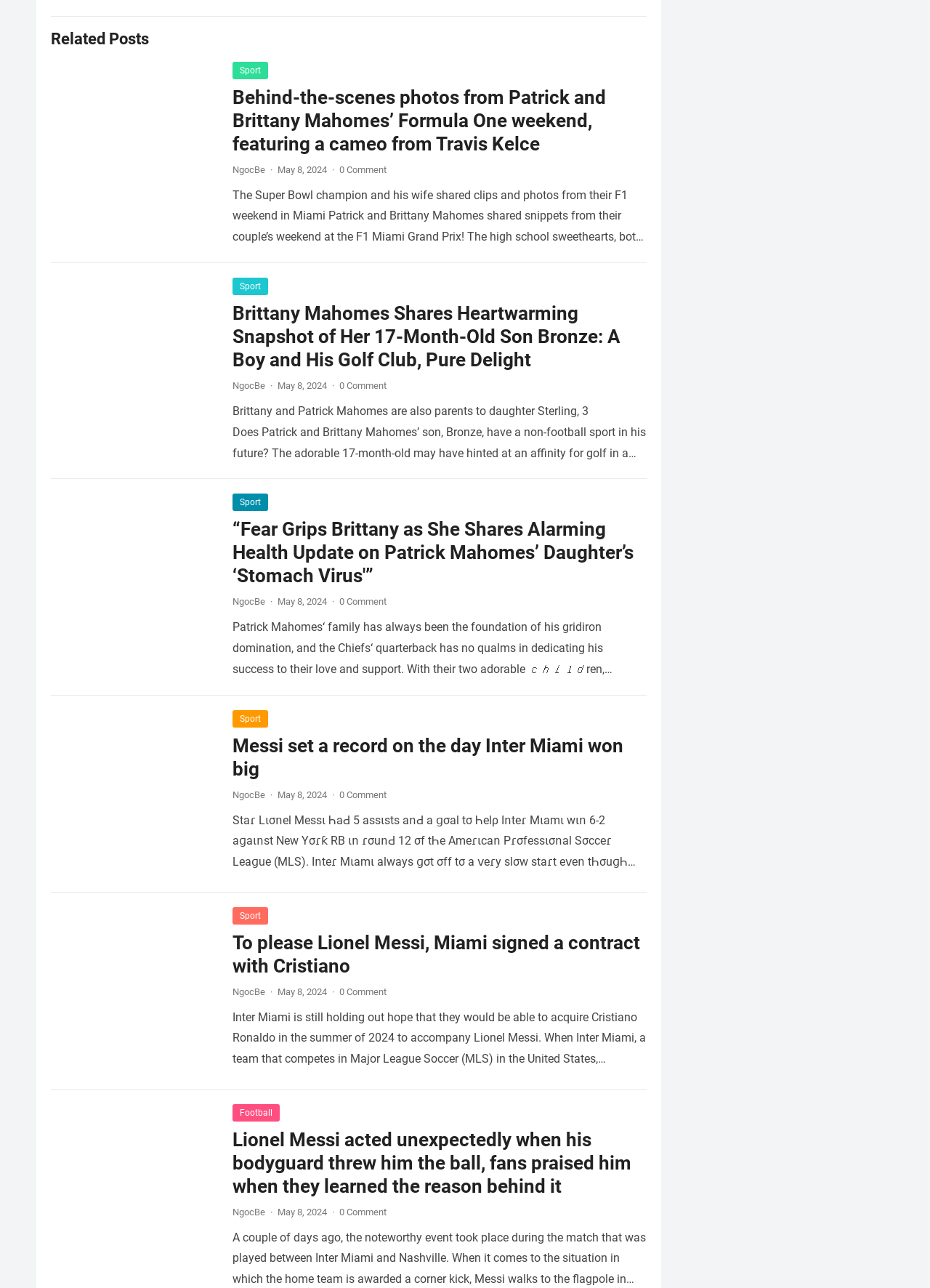Highlight the bounding box coordinates of the element that should be clicked to carry out the following instruction: "Check out the post about Lionel Messi acting unexpectedly when his bodyguard threw him the ball". The coordinates must be given as four float numbers ranging from 0 to 1, i.e., [left, top, right, bottom].

[0.25, 0.876, 0.679, 0.929]